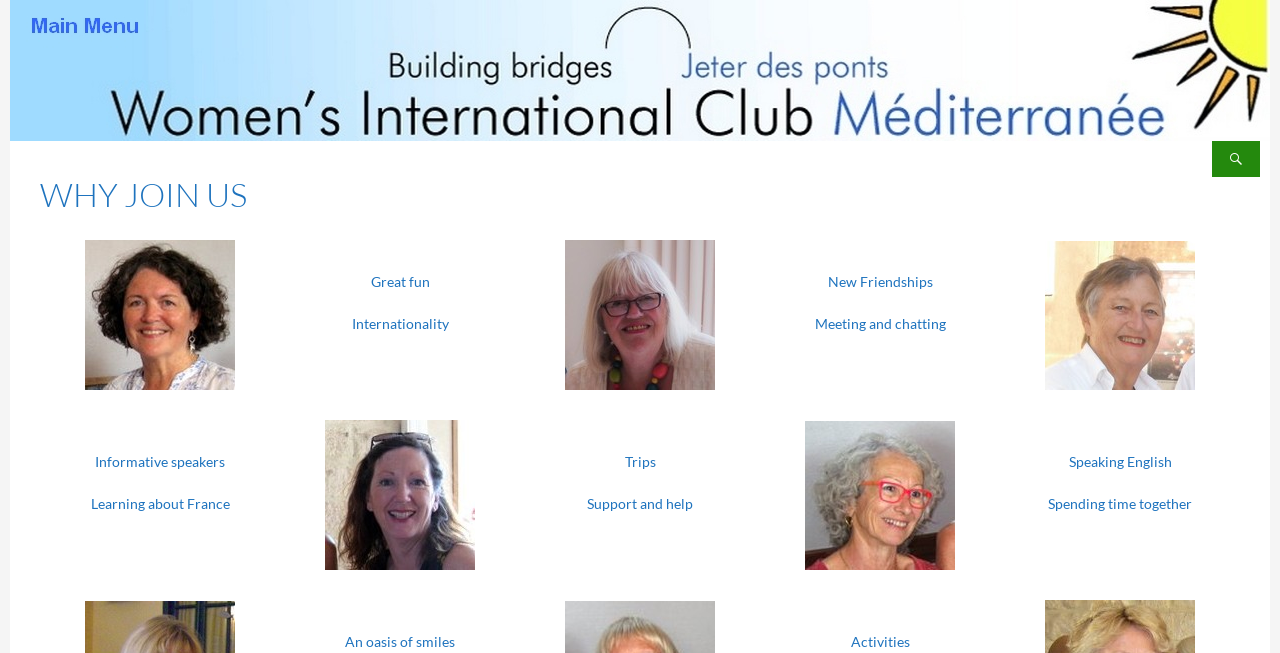Answer the question below in one word or phrase:
What is the tone of the webpage?

Inviting and friendly